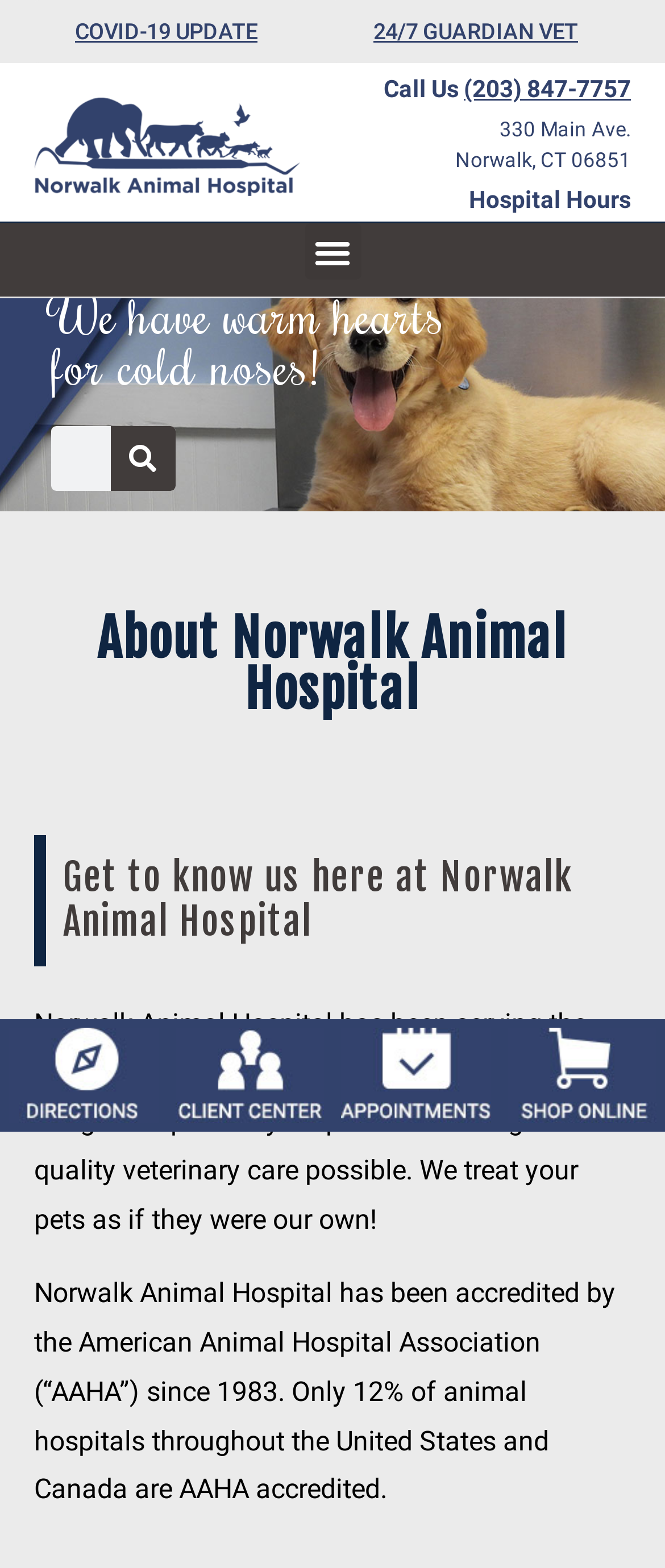Look at the image and give a detailed response to the following question: What is the goal of Norwalk Animal Hospital?

I found this information by reading the paragraph that starts with 'Norwalk Animal Hospital has been serving the veterinary needs of pet owners since 1980.' The goal is stated as providing the highest quality veterinary care possible.